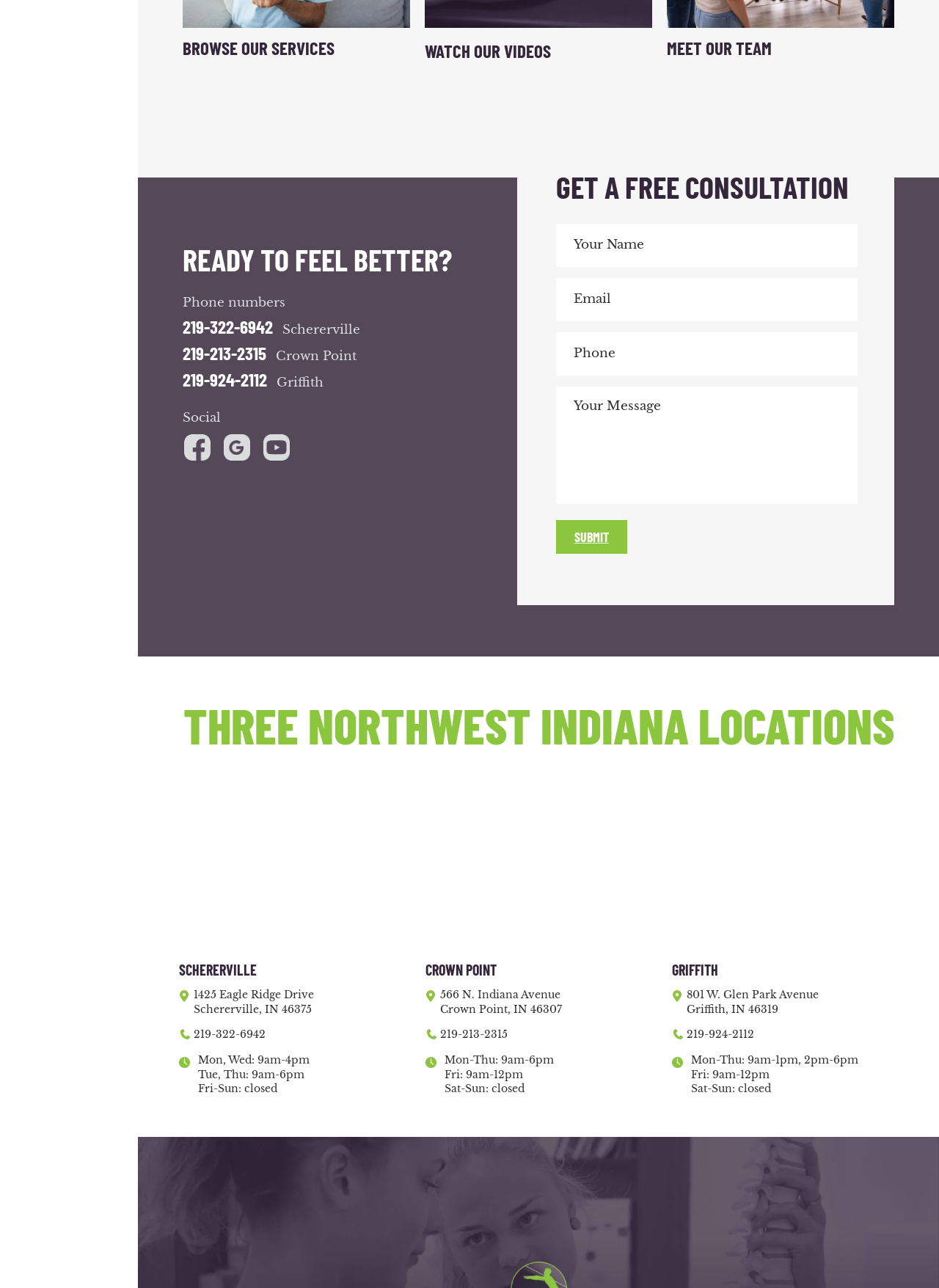What is the phone number of the Crown Point location?
Based on the visual, give a brief answer using one word or a short phrase.

219-213-2315